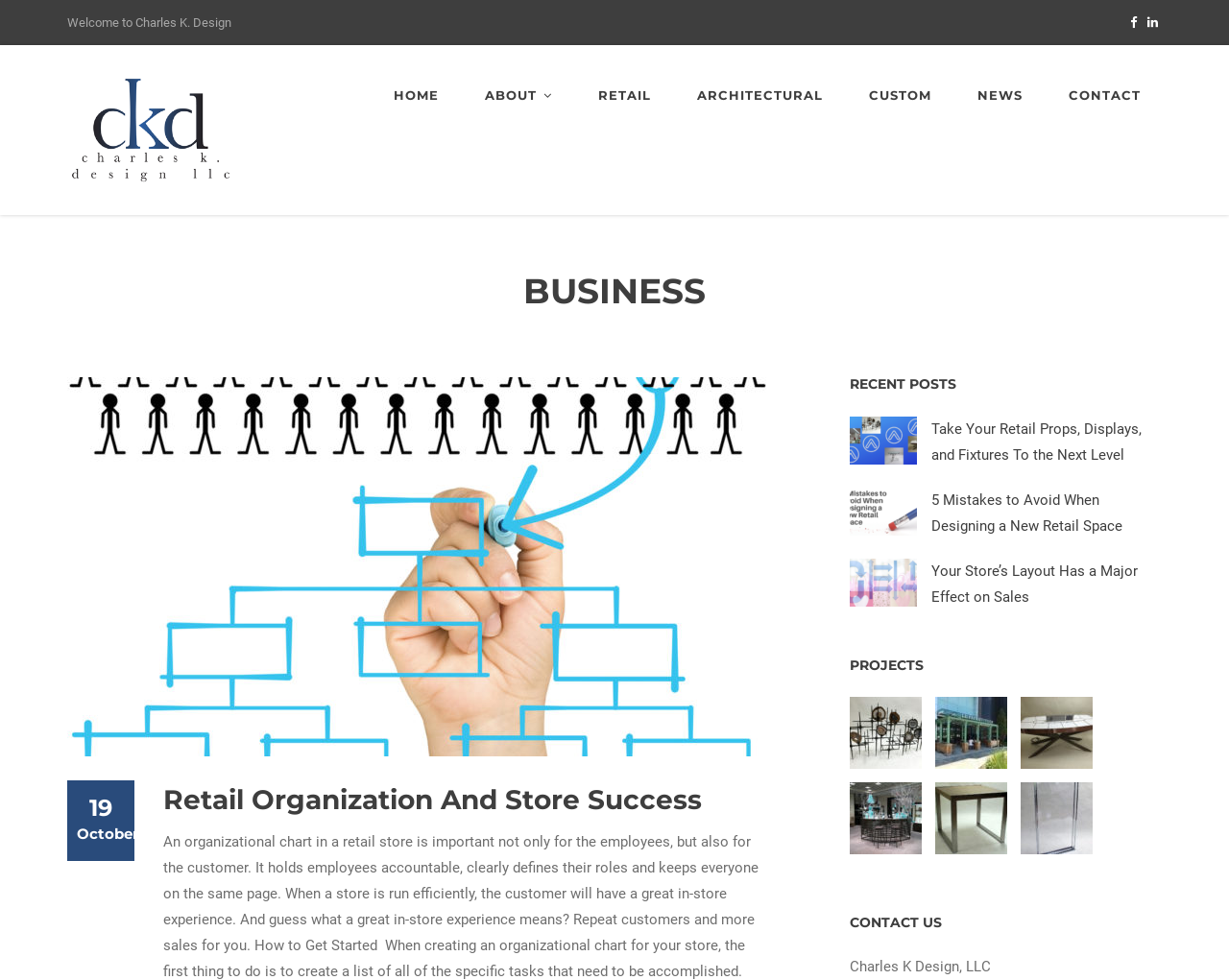Locate the bounding box coordinates of the area where you should click to accomplish the instruction: "Click on the 'Continue Reading' button".

None